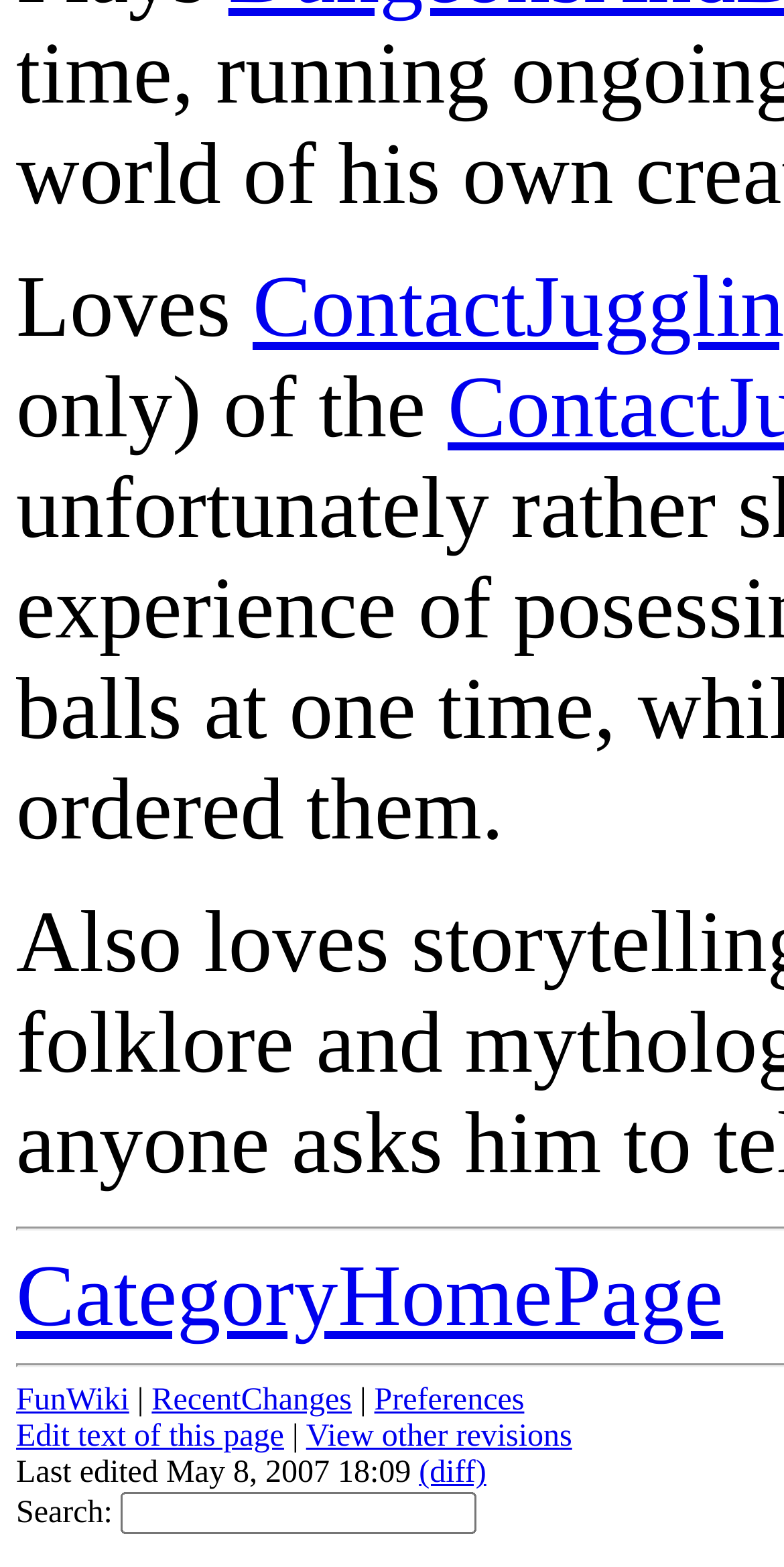Indicate the bounding box coordinates of the element that must be clicked to execute the instruction: "Search for something". The coordinates should be given as four float numbers between 0 and 1, i.e., [left, top, right, bottom].

None